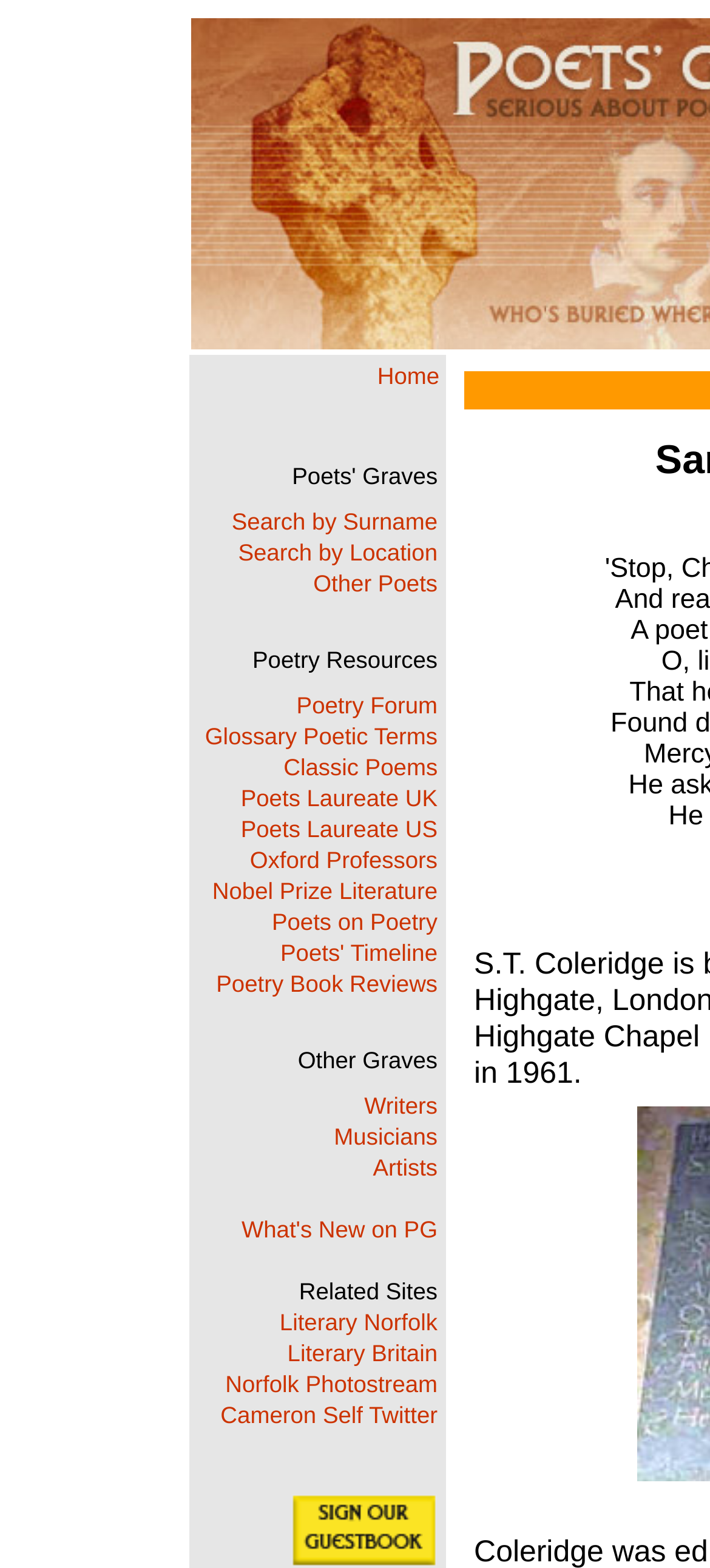Please identify the bounding box coordinates of where to click in order to follow the instruction: "Explore Glossary Poetic Terms".

[0.289, 0.461, 0.616, 0.478]